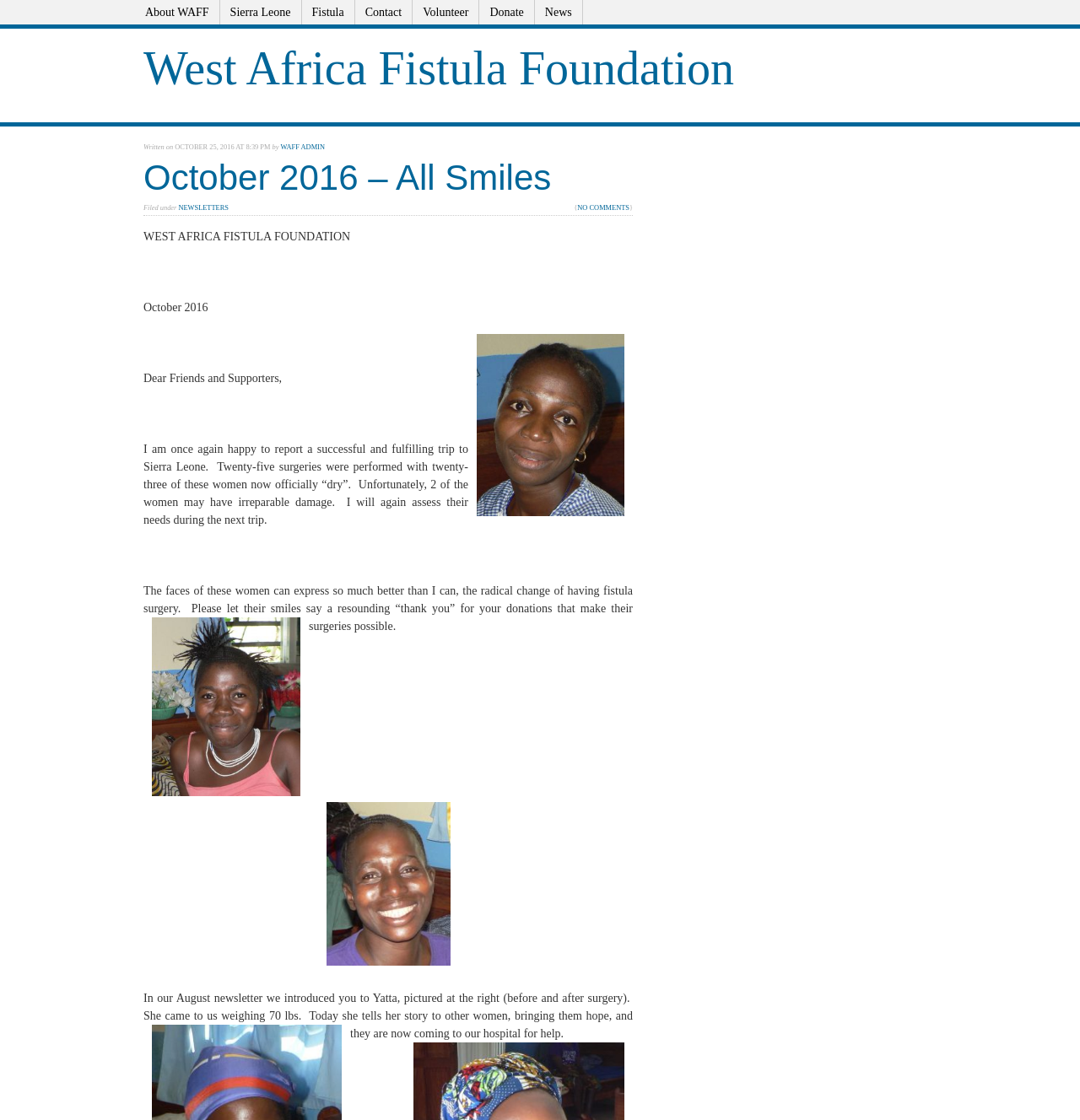Extract the primary header of the webpage and generate its text.

October 2016 – All Smiles